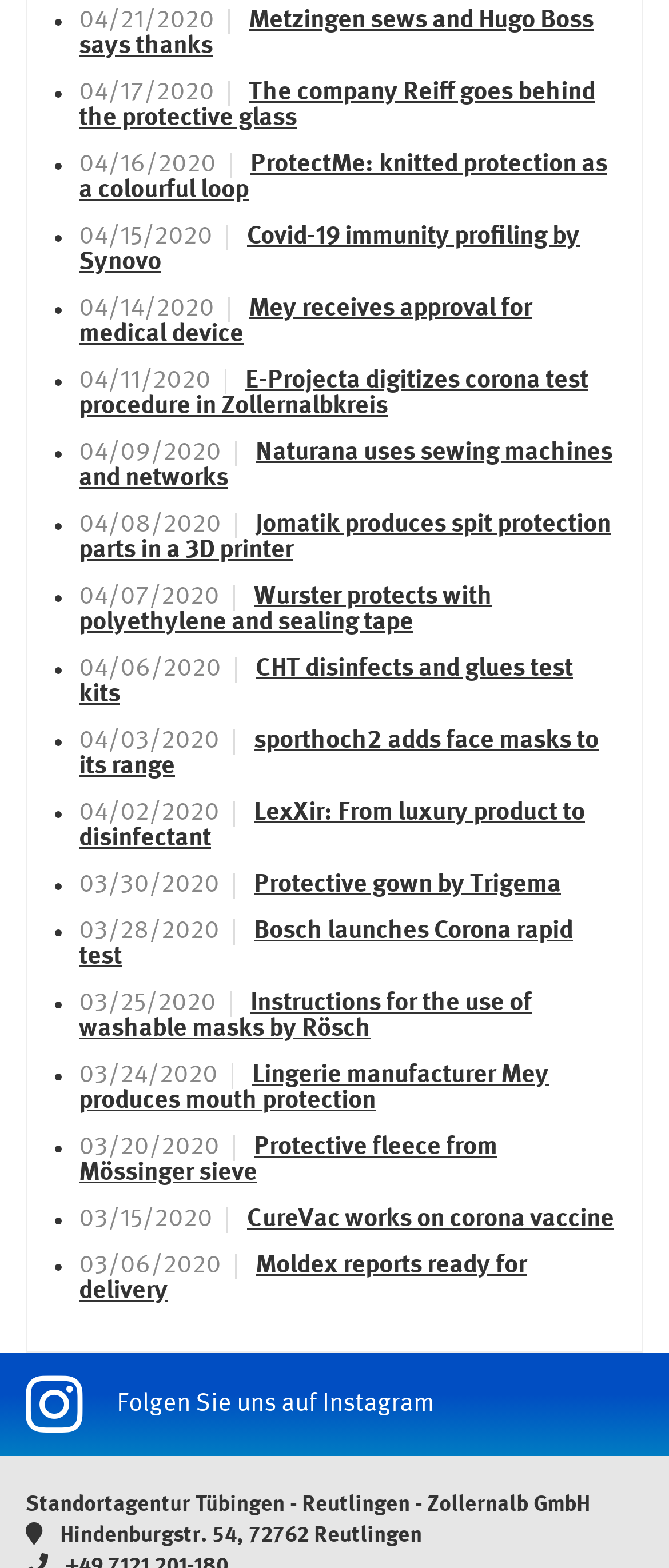Pinpoint the bounding box coordinates of the clickable element to carry out the following instruction: "Follow the company on Instagram."

[0.038, 0.863, 0.649, 0.916]